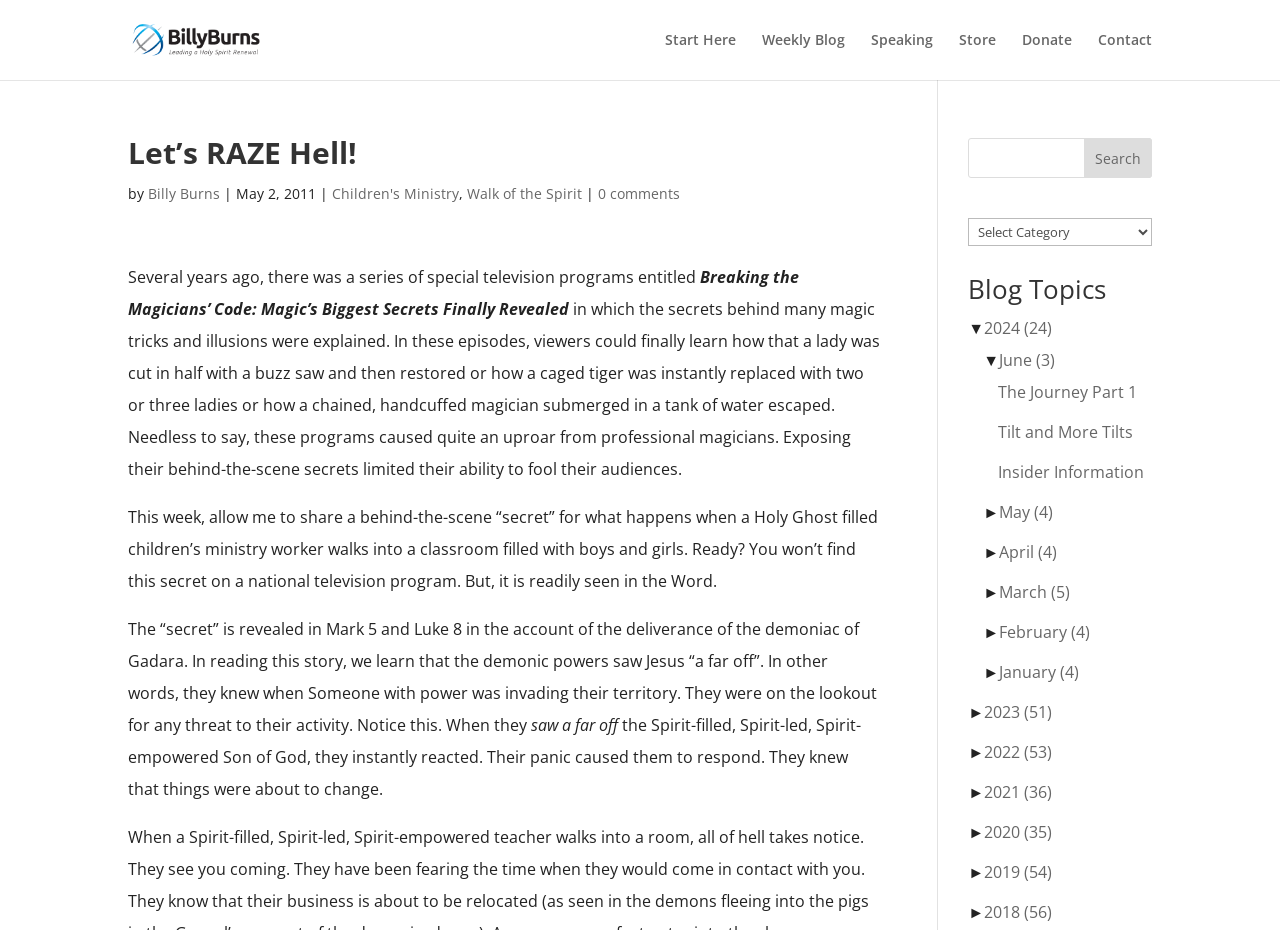Provide the bounding box coordinates for the specified HTML element described in this description: "May (4)". The coordinates should be four float numbers ranging from 0 to 1, in the format [left, top, right, bottom].

[0.781, 0.539, 0.823, 0.562]